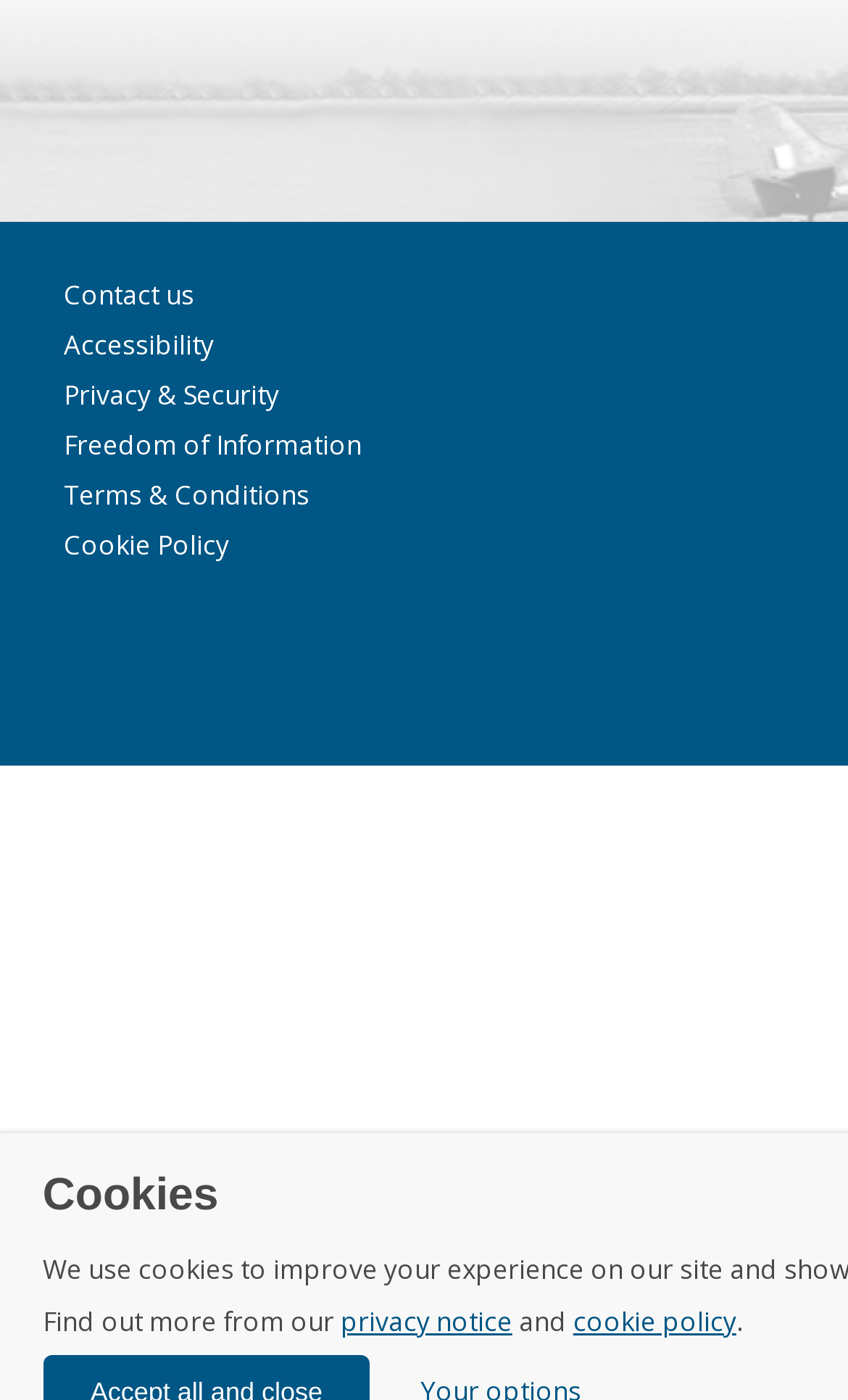Please give a succinct answer using a single word or phrase:
How many links are there in the footer?

7